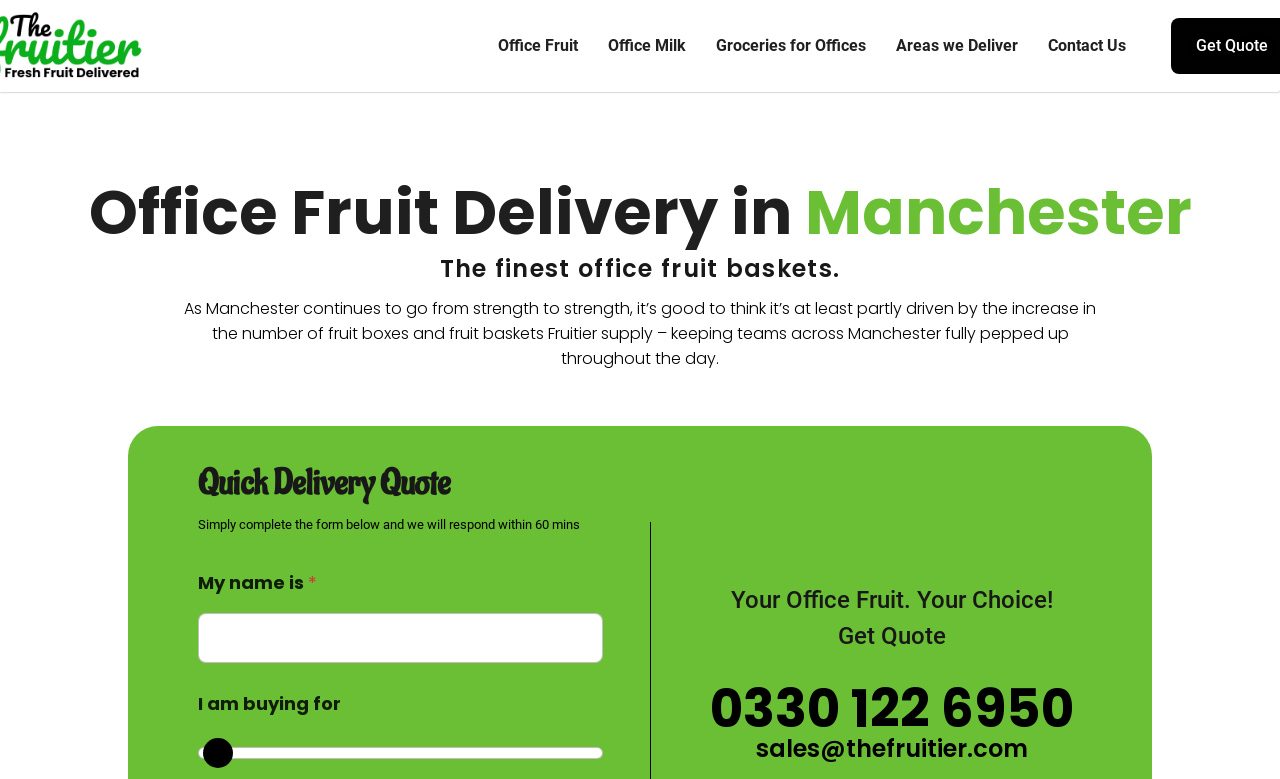Answer briefly with one word or phrase:
How can I get a quick delivery quote?

Complete the form